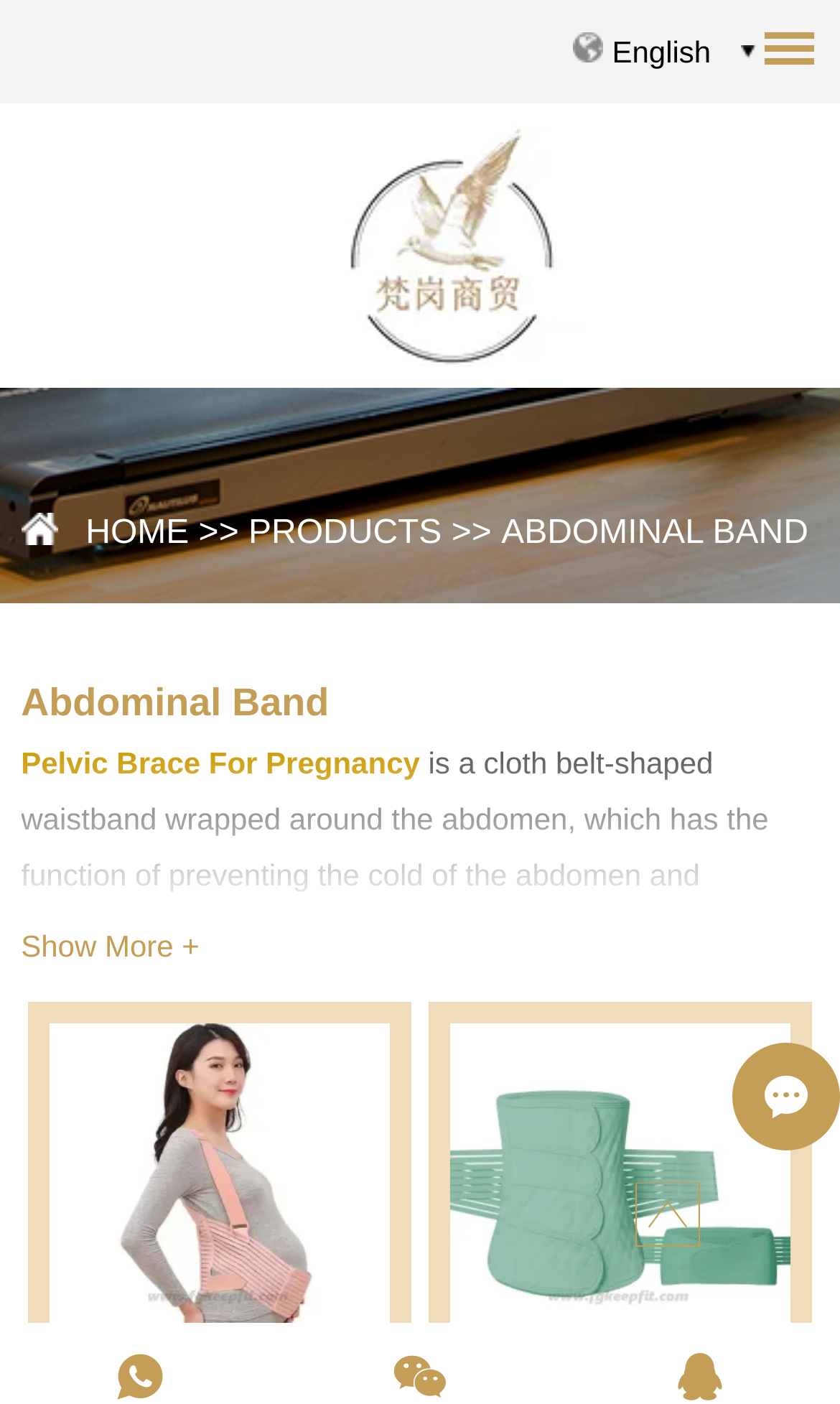For the element described, predict the bounding box coordinates as (top-left x, top-left y, bottom-right x, bottom-right y). All values should be between 0 and 1. Element description: title="Baoding Fangang Trading Co., Ltd."

[0.244, 0.089, 0.833, 0.261]